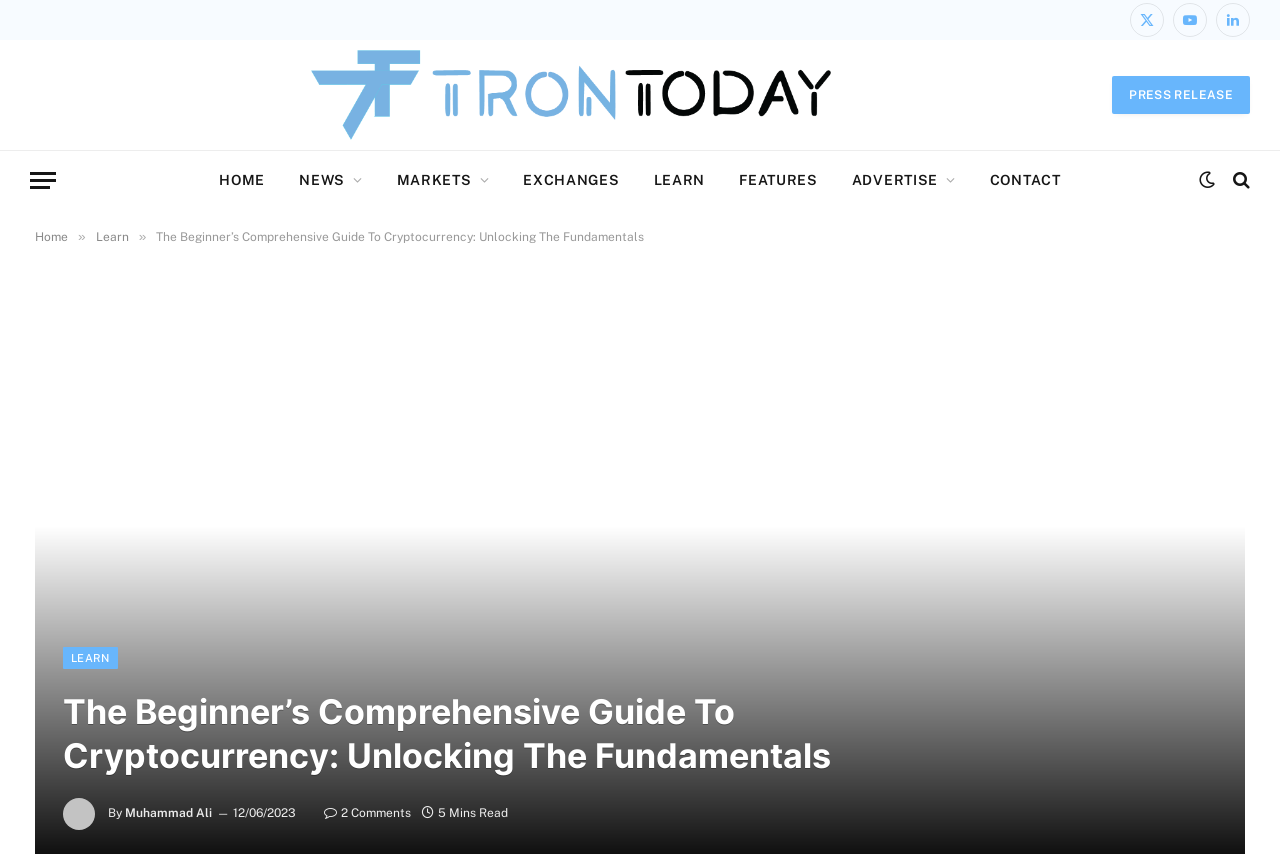Extract the bounding box coordinates of the UI element described by: "Press Release". The coordinates should include four float numbers ranging from 0 to 1, e.g., [left, top, right, bottom].

[0.869, 0.089, 0.977, 0.133]